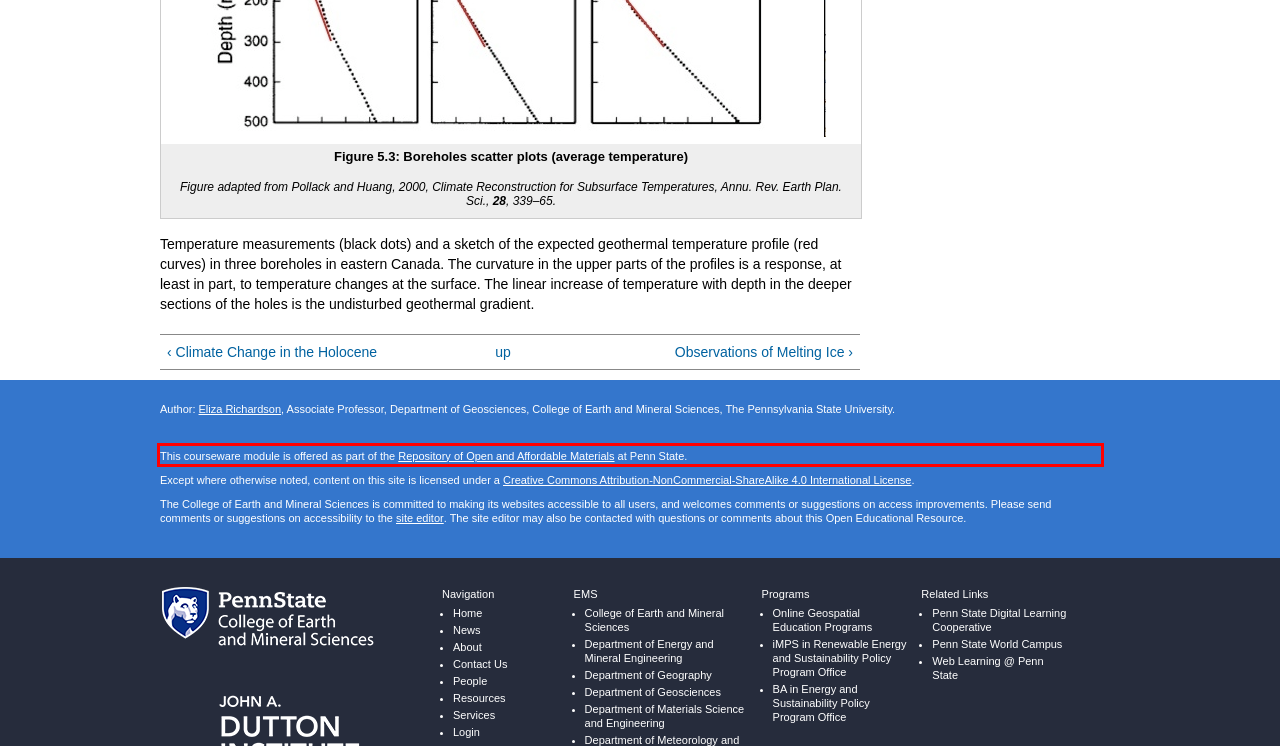Extract and provide the text found inside the red rectangle in the screenshot of the webpage.

This courseware module is offered as part of the Repository of Open and Affordable Materials (link is external) at Penn State.